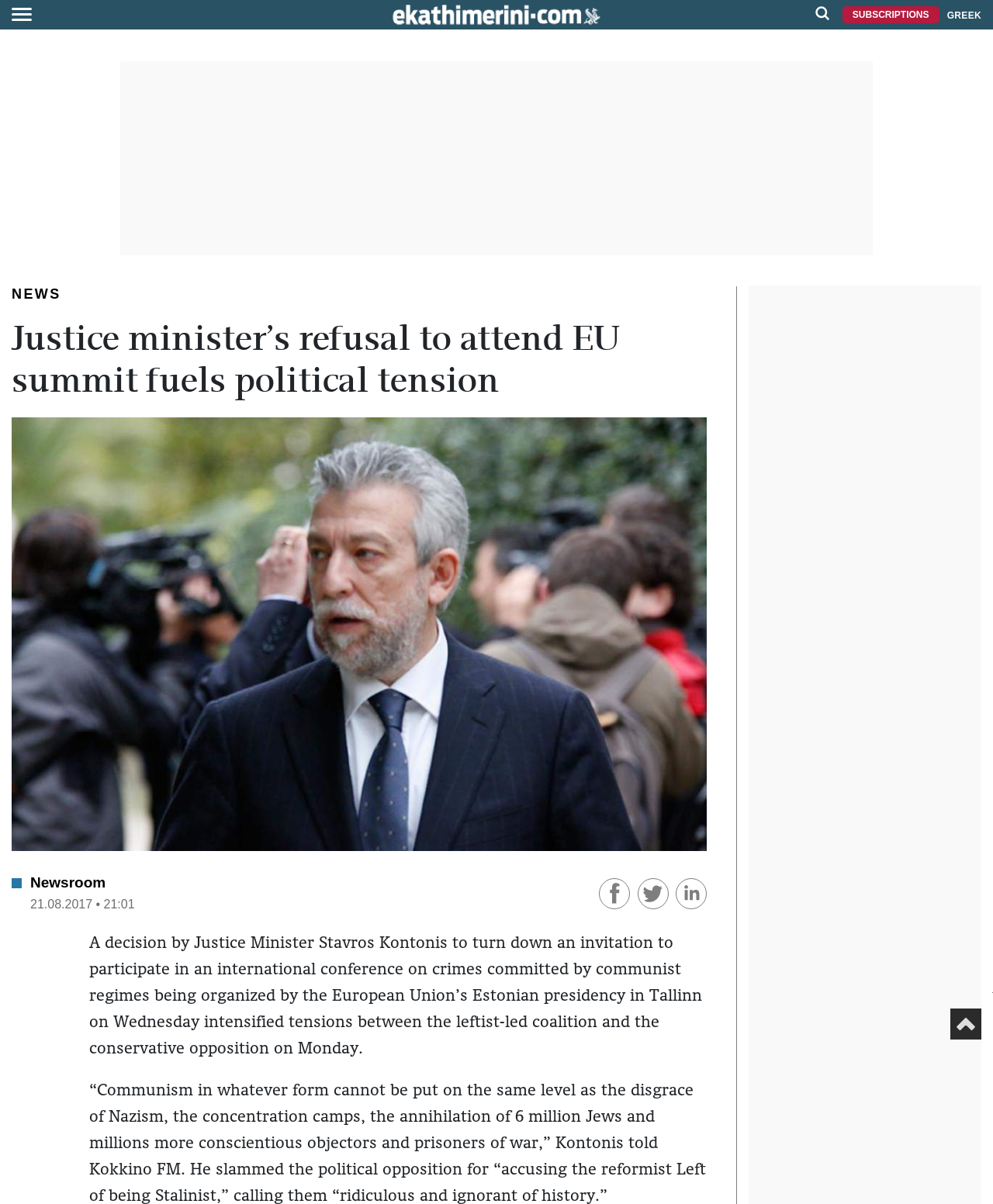What is the position of the main logo?
Provide a concise answer using a single word or phrase based on the image.

Top left